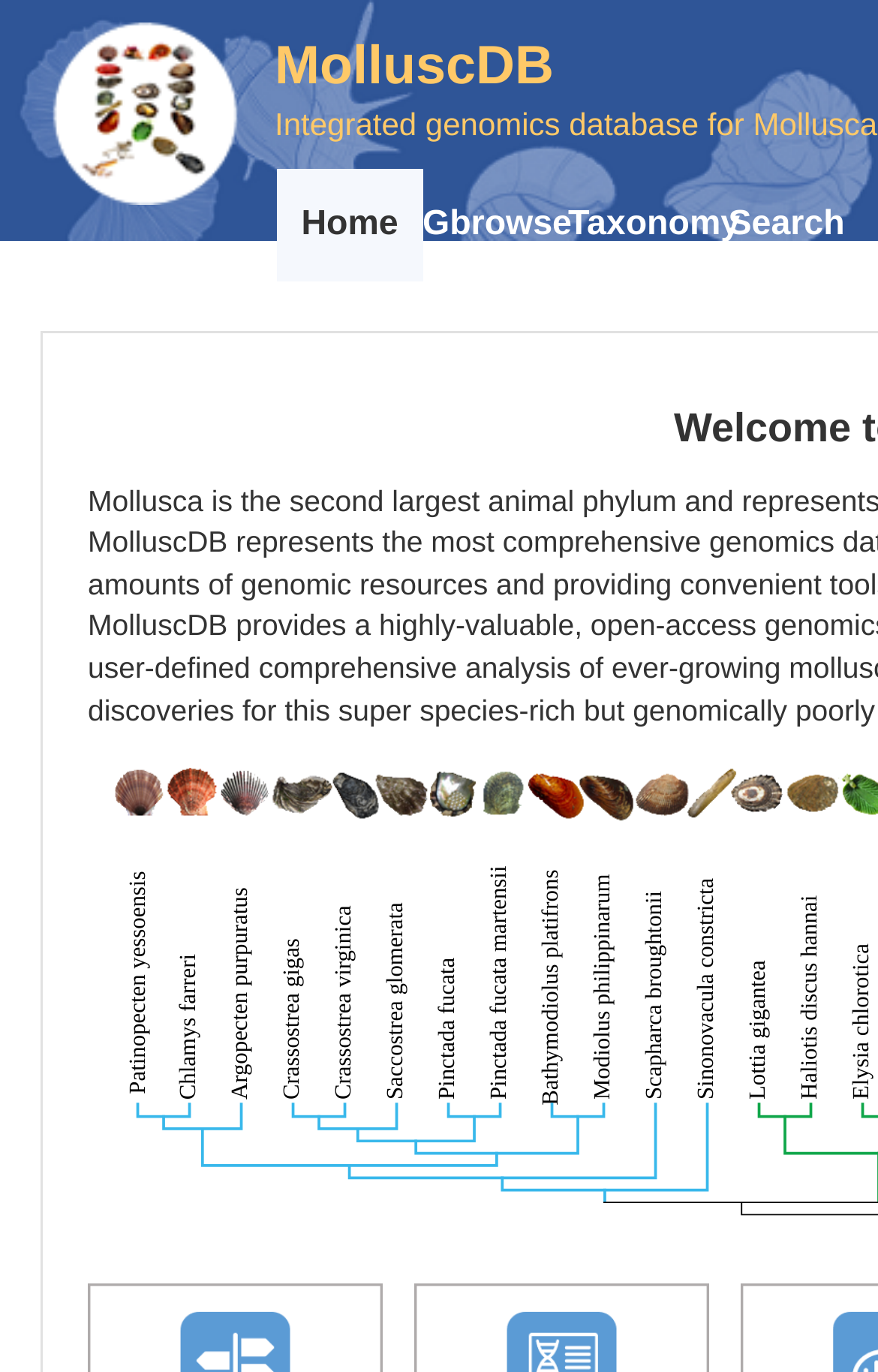Give a one-word or one-phrase response to the question:
How many navigation options are available?

4